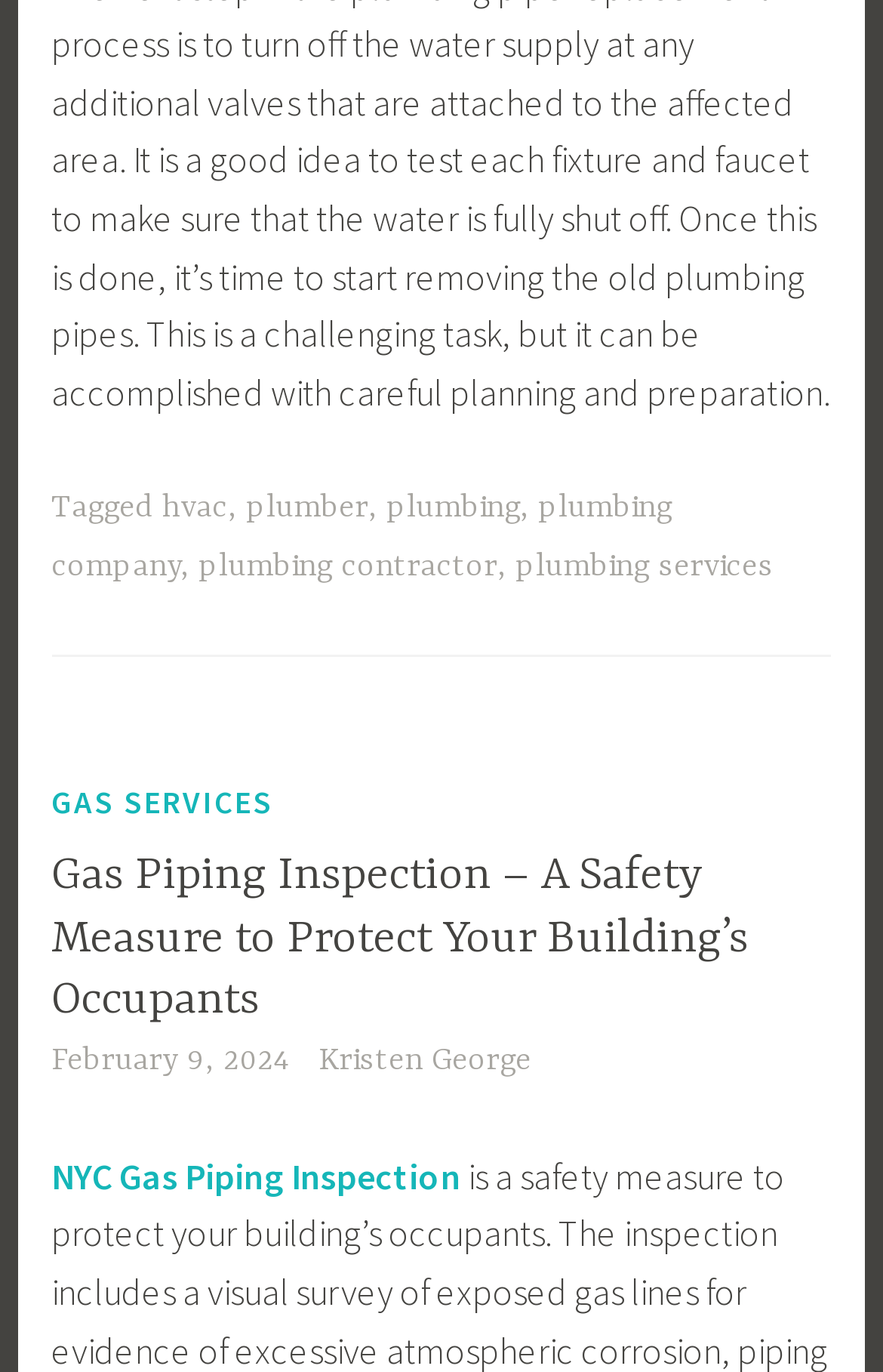Respond to the question with just a single word or phrase: 
What is the topic of the latest article?

Gas Piping Inspection